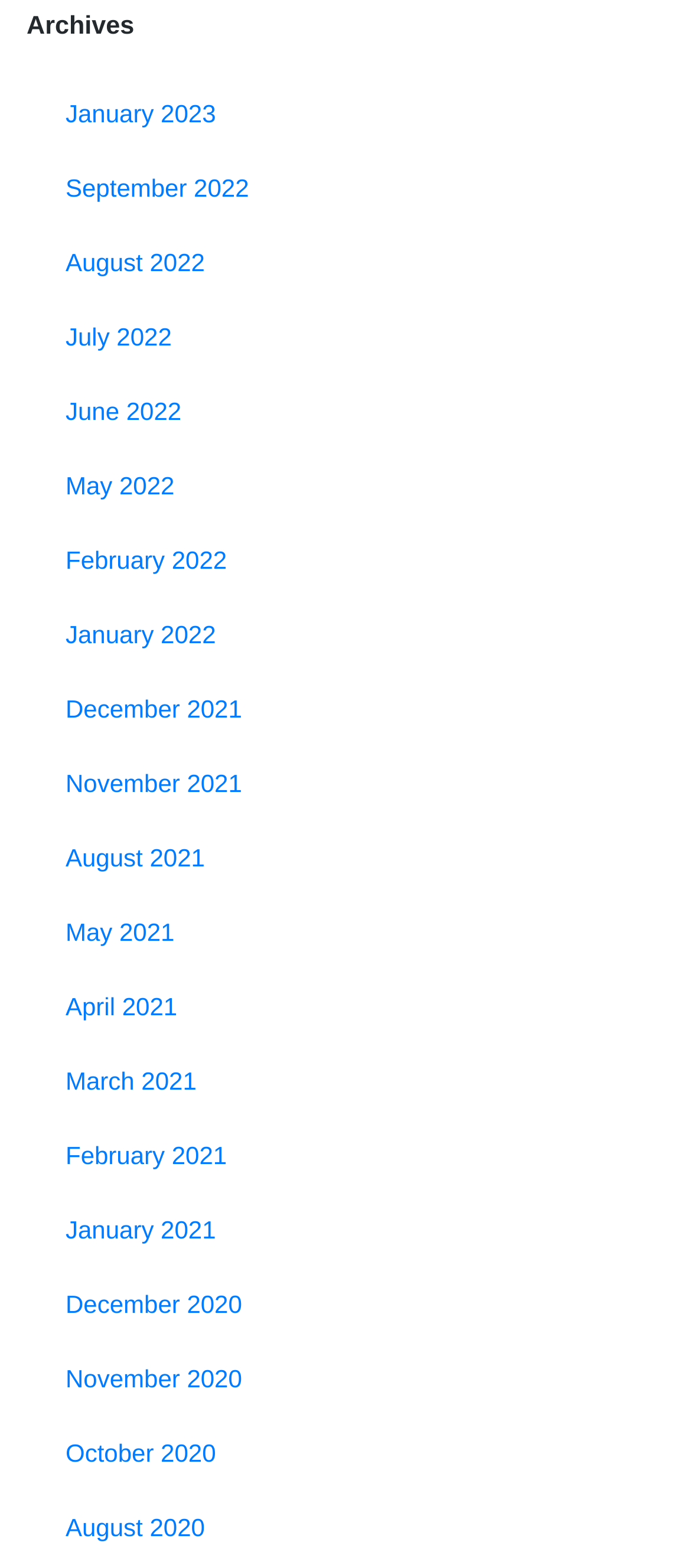Specify the bounding box coordinates of the area that needs to be clicked to achieve the following instruction: "view December 2020 archives".

[0.064, 0.808, 0.936, 0.856]